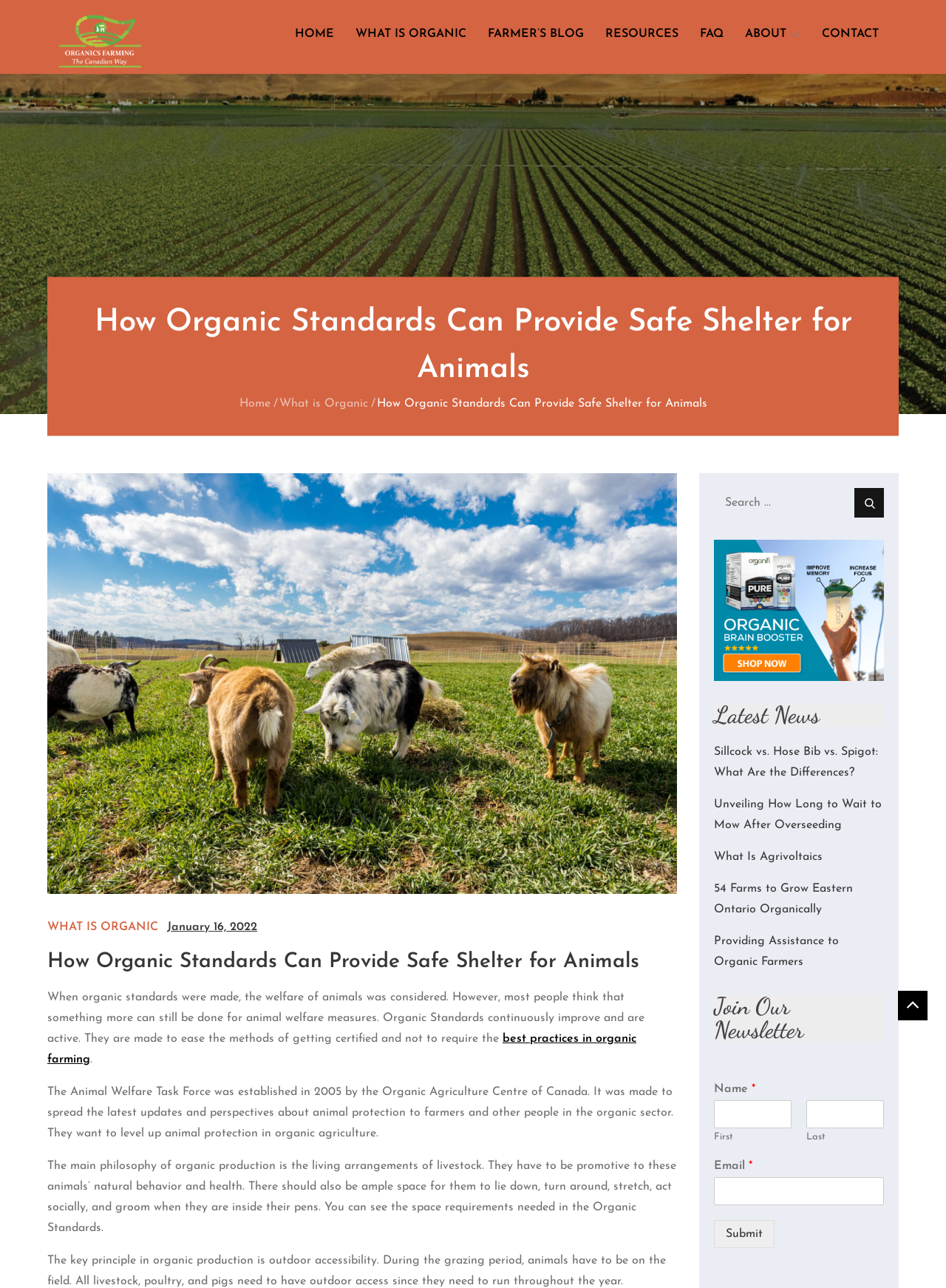Can you specify the bounding box coordinates of the area that needs to be clicked to fulfill the following instruction: "Read the latest news about 'Sillcock vs. Hose Bib vs. Spigot: What Are the Differences?'"?

[0.755, 0.579, 0.928, 0.605]